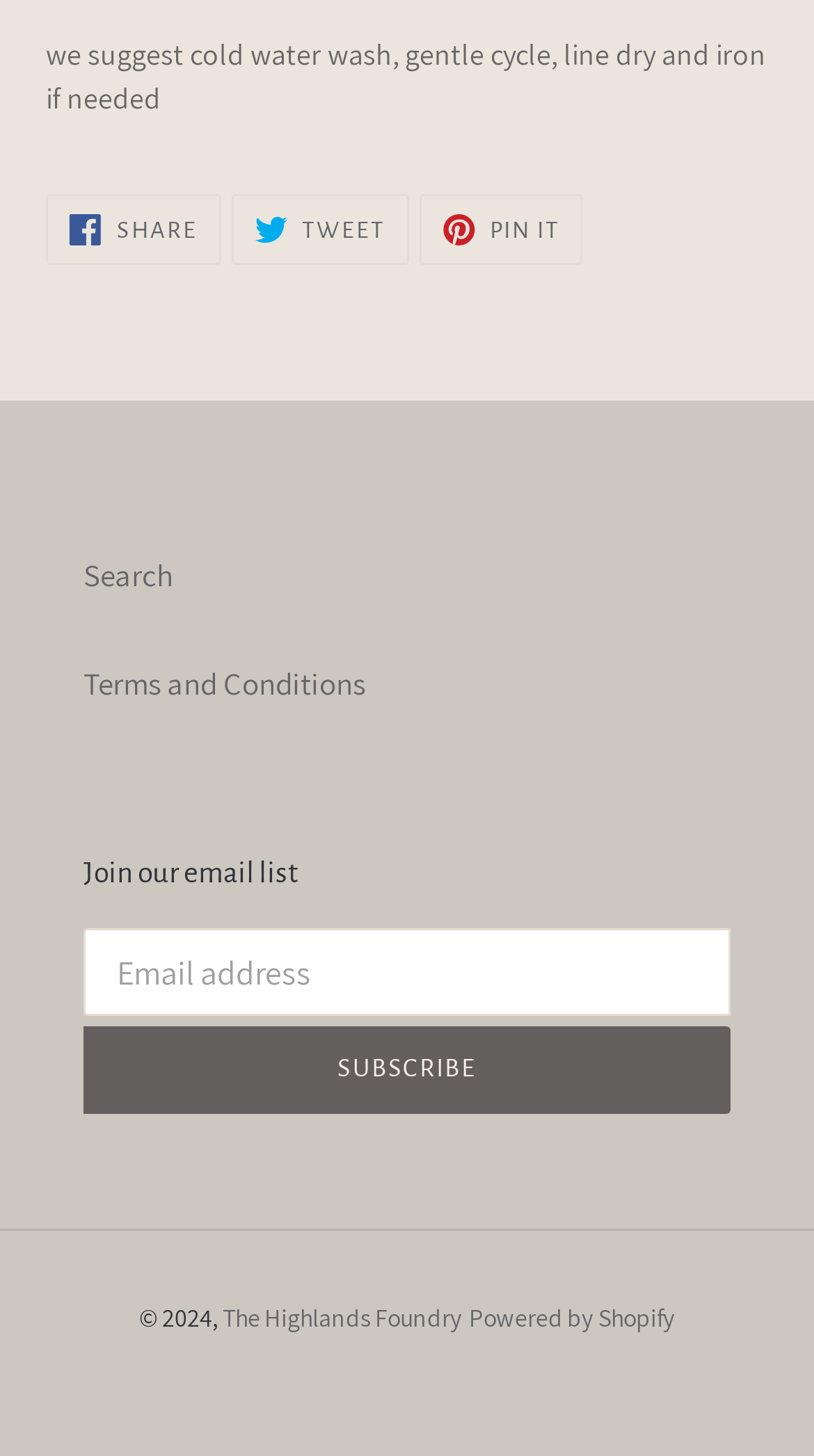Determine the bounding box for the described HTML element: "Search". Ensure the coordinates are four float numbers between 0 and 1 in the format [left, top, right, bottom].

[0.103, 0.381, 0.213, 0.408]